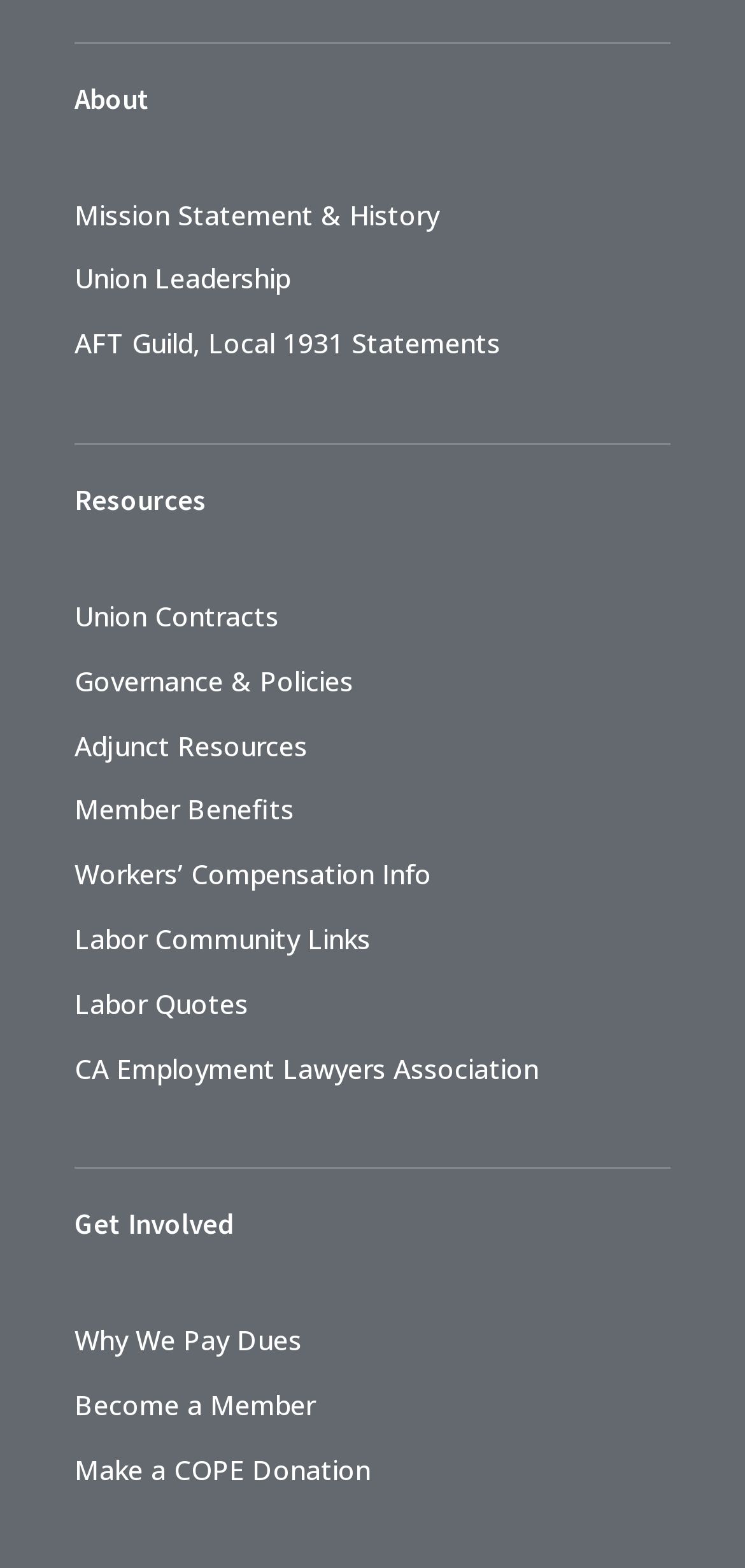Determine the bounding box coordinates of the section I need to click to execute the following instruction: "Read Labor Quotes". Provide the coordinates as four float numbers between 0 and 1, i.e., [left, top, right, bottom].

[0.1, 0.628, 0.333, 0.651]